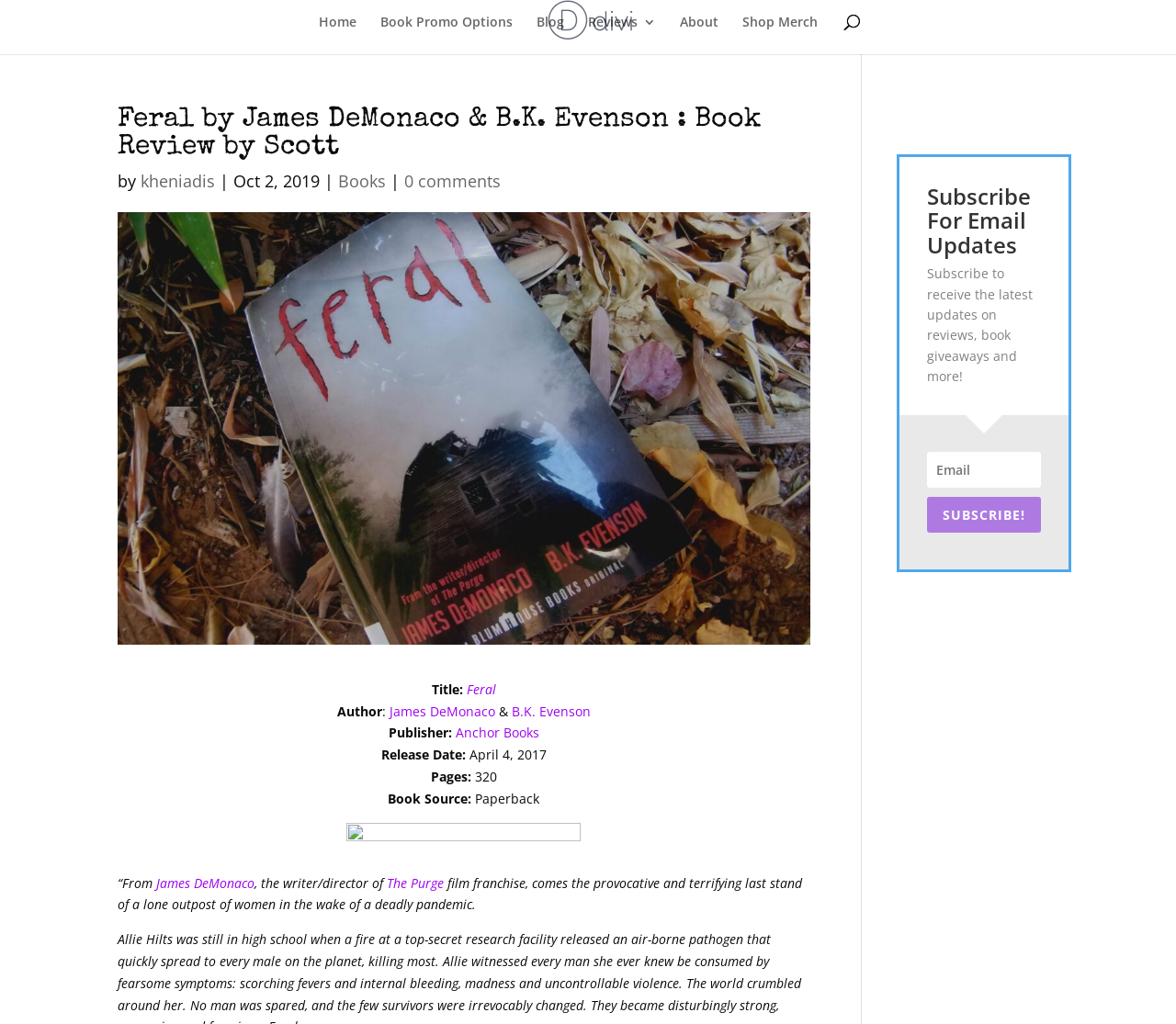Please locate the bounding box coordinates of the element that should be clicked to complete the given instruction: "Enter email address in the 'Email' textbox".

[0.788, 0.441, 0.885, 0.476]